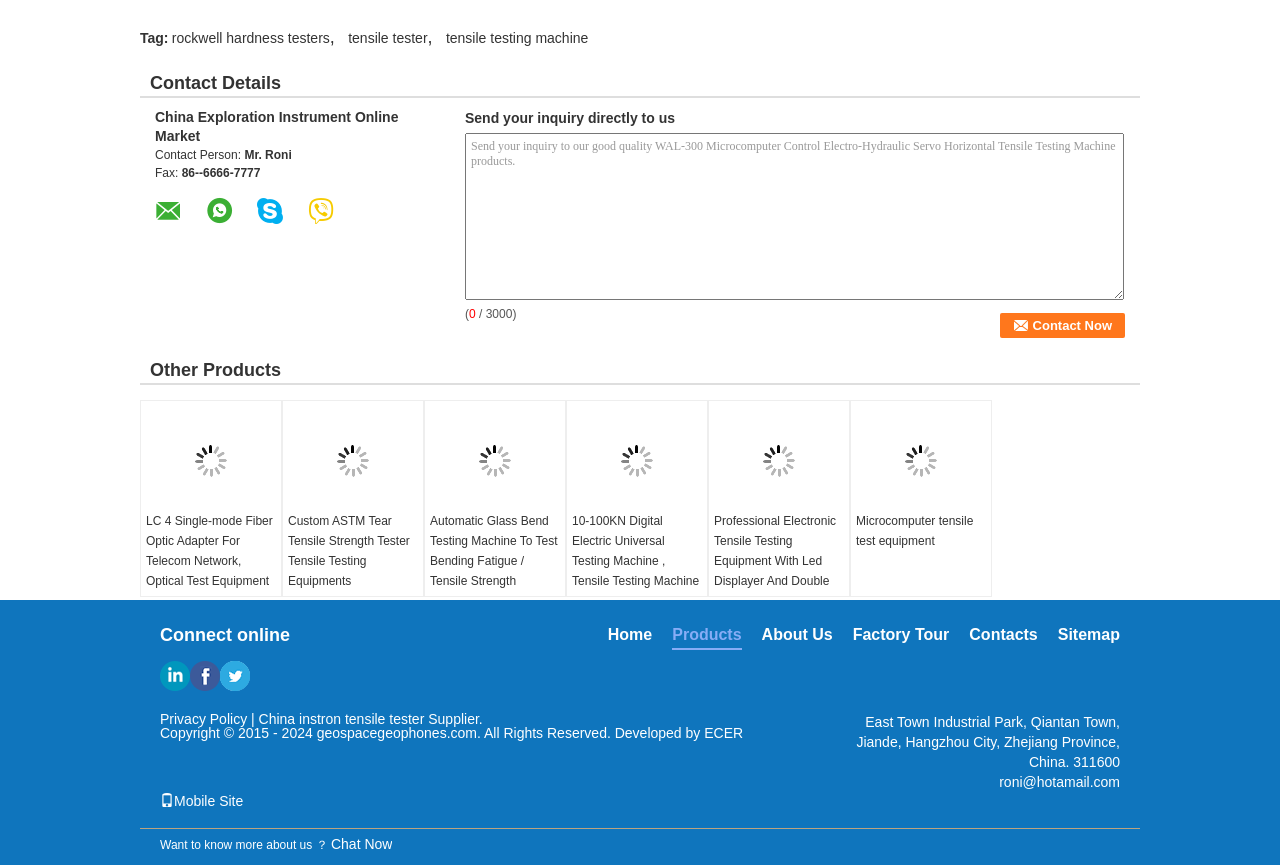Please give the bounding box coordinates of the area that should be clicked to fulfill the following instruction: "View the 'rockwell hardness testers' product". The coordinates should be in the format of four float numbers from 0 to 1, i.e., [left, top, right, bottom].

[0.134, 0.035, 0.258, 0.053]